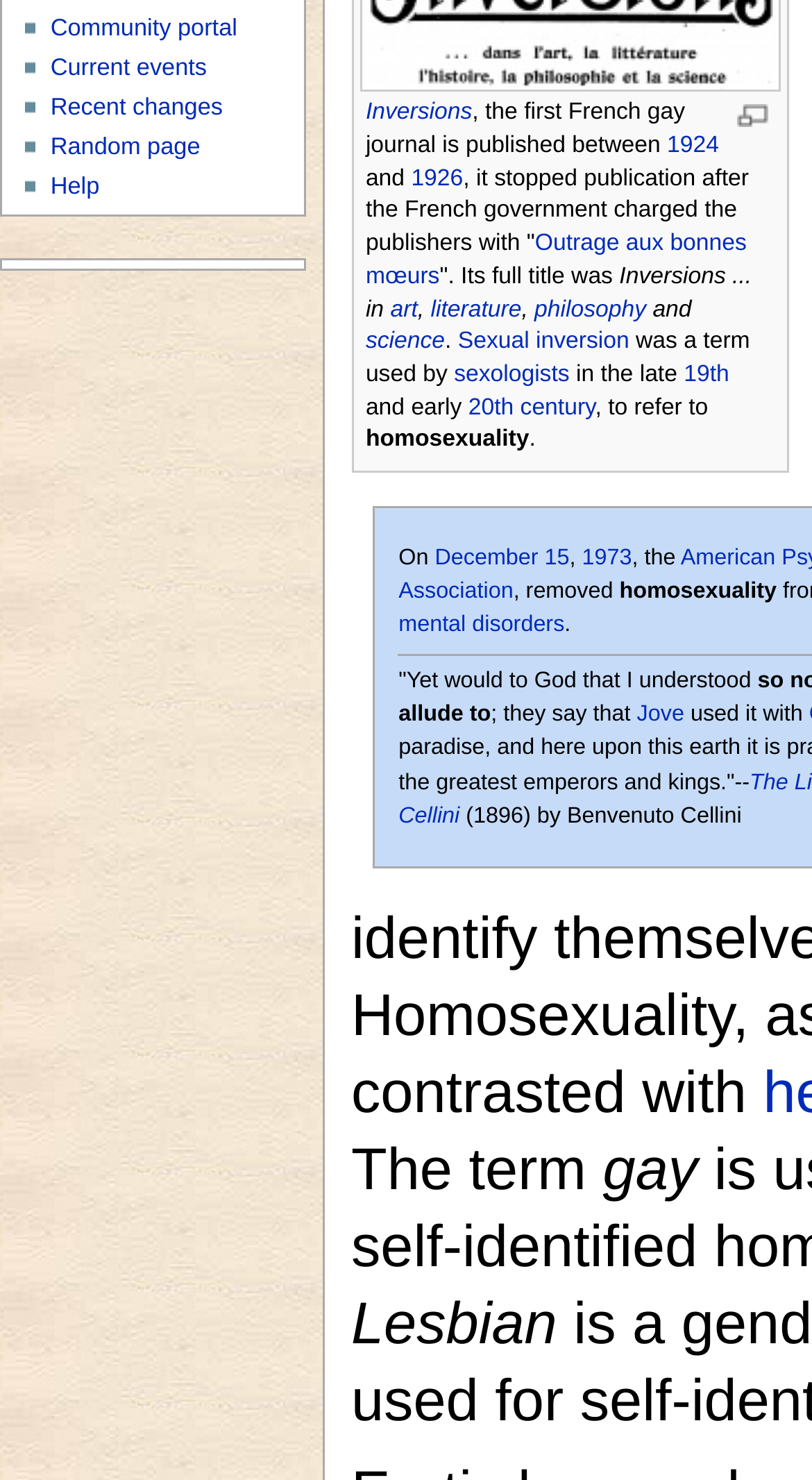Extract the bounding box coordinates for the UI element described by the text: "art". The coordinates should be in the form of [left, top, right, bottom] with values between 0 and 1.

[0.481, 0.201, 0.514, 0.217]